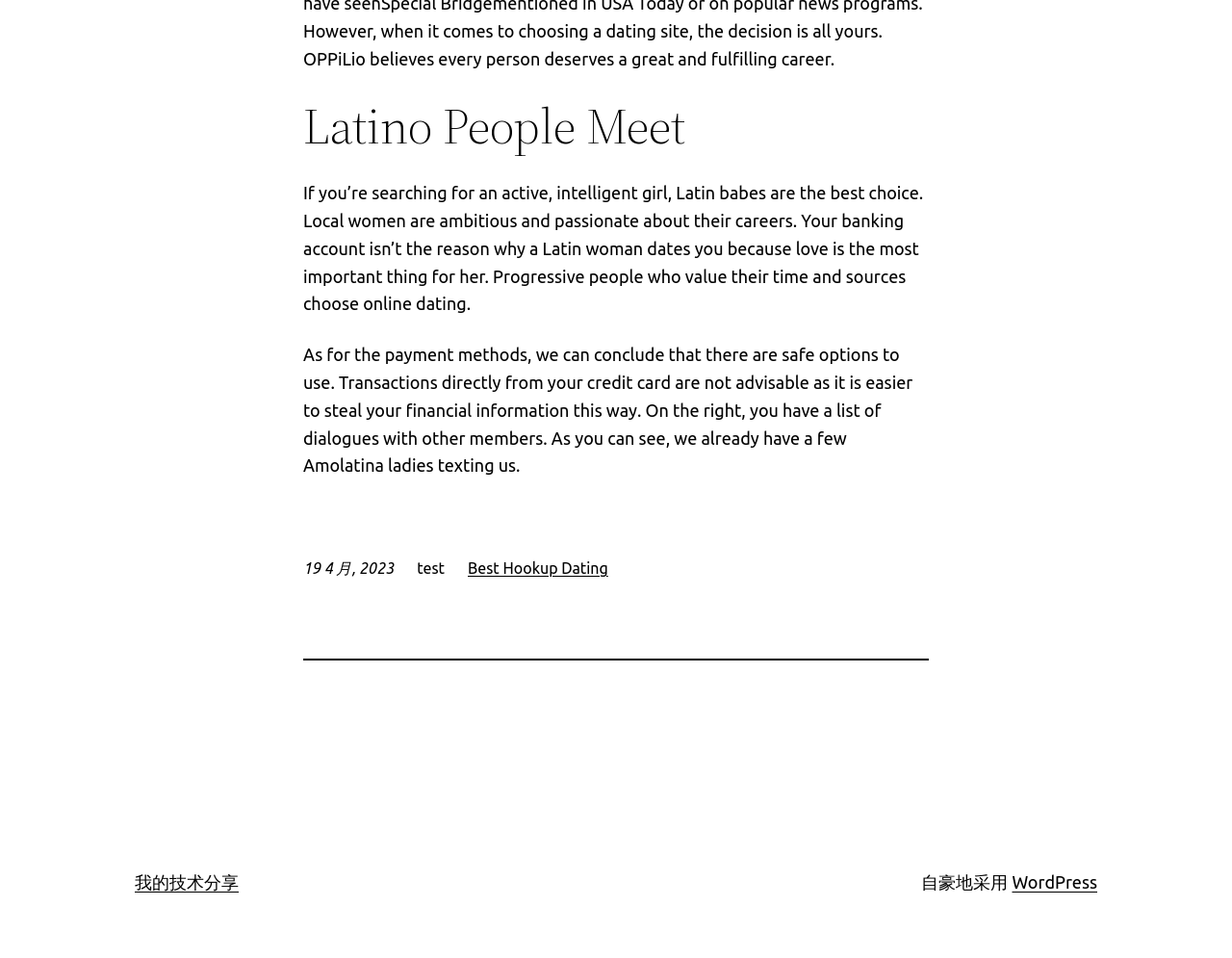Locate the bounding box of the UI element with the following description: "Best Hookup Dating".

[0.38, 0.584, 0.494, 0.602]